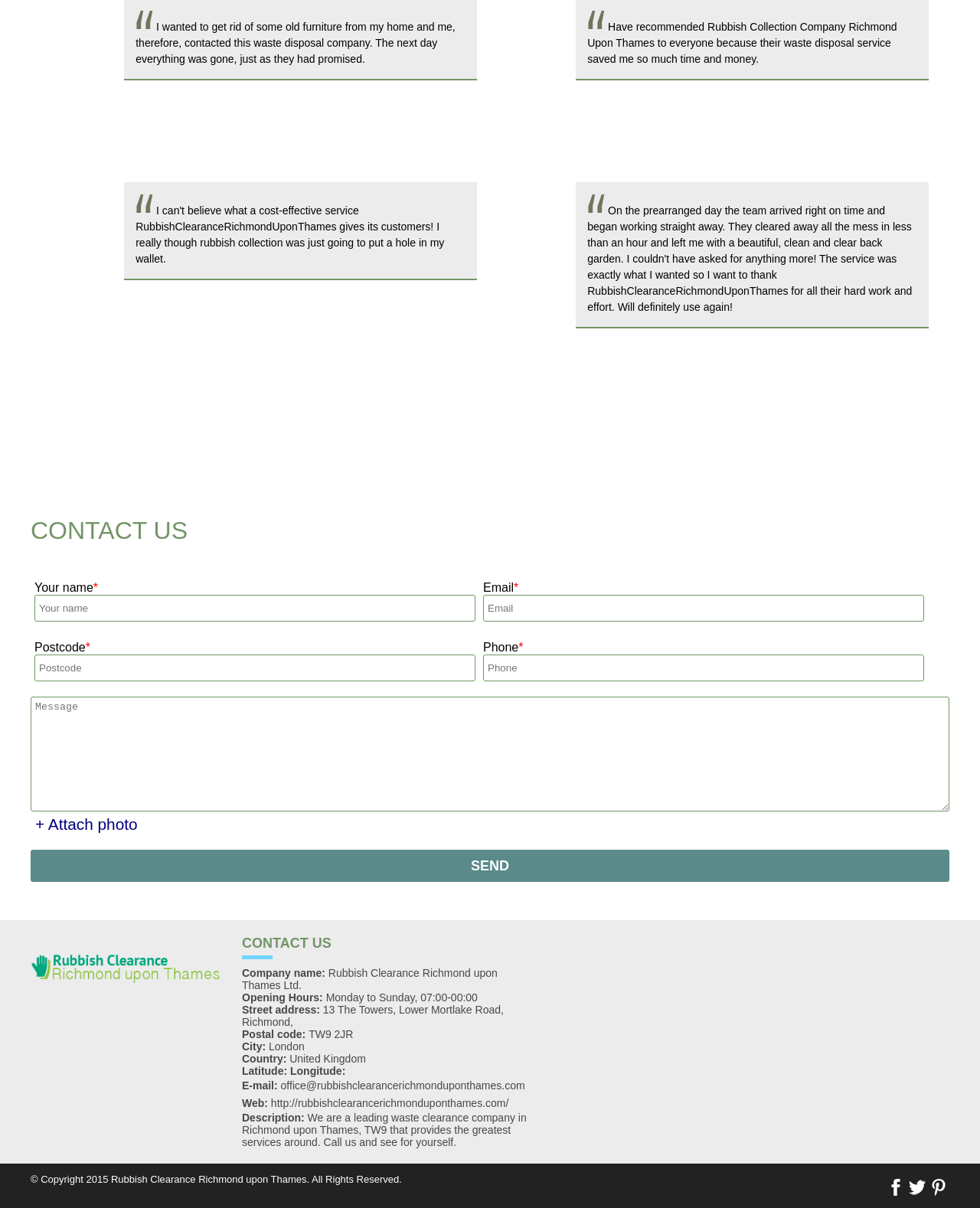Could you provide the bounding box coordinates for the portion of the screen to click to complete this instruction: "Click the SEND button"?

[0.031, 0.704, 0.969, 0.73]